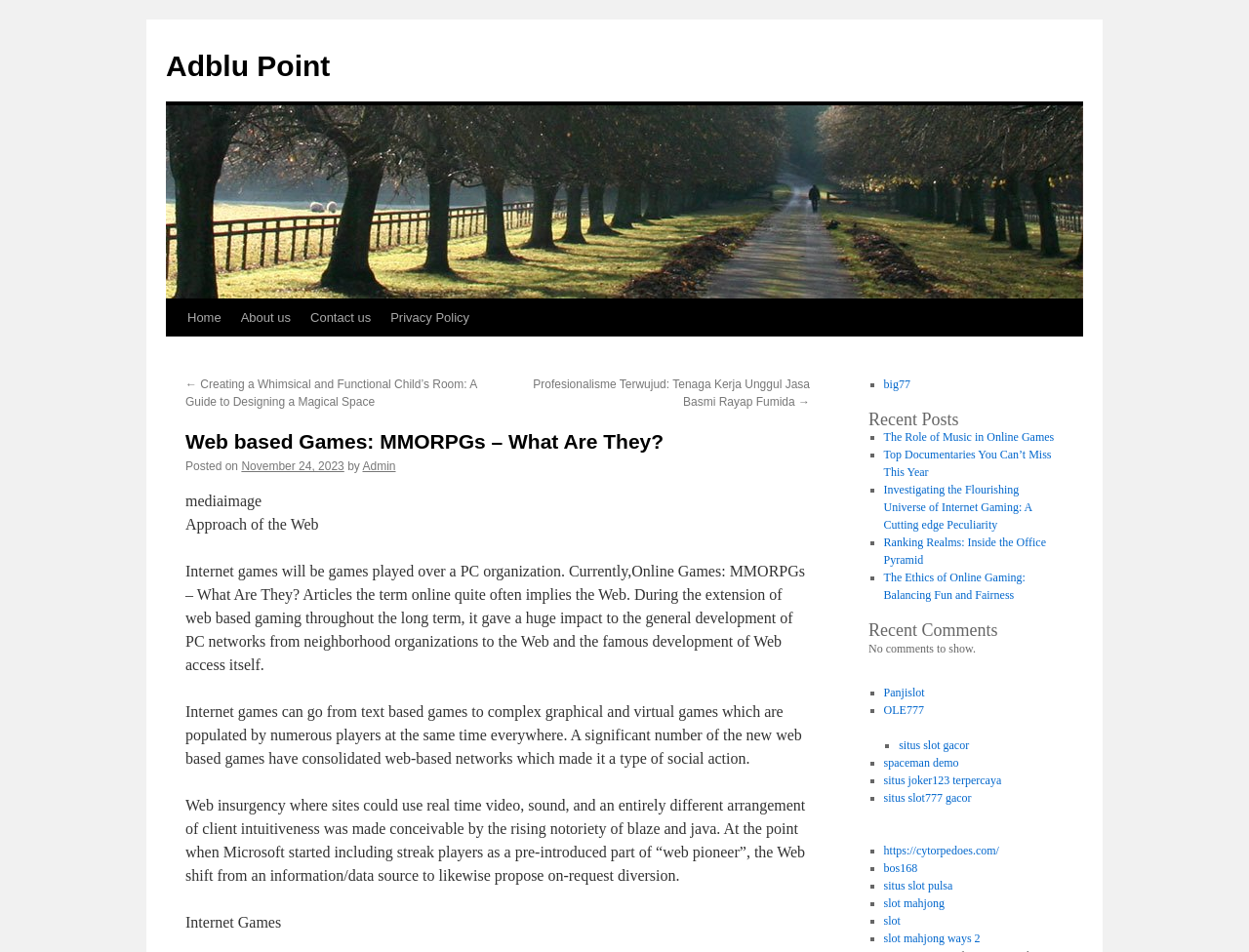How many comments are there on the webpage?
Based on the screenshot, provide your answer in one word or phrase.

No comments